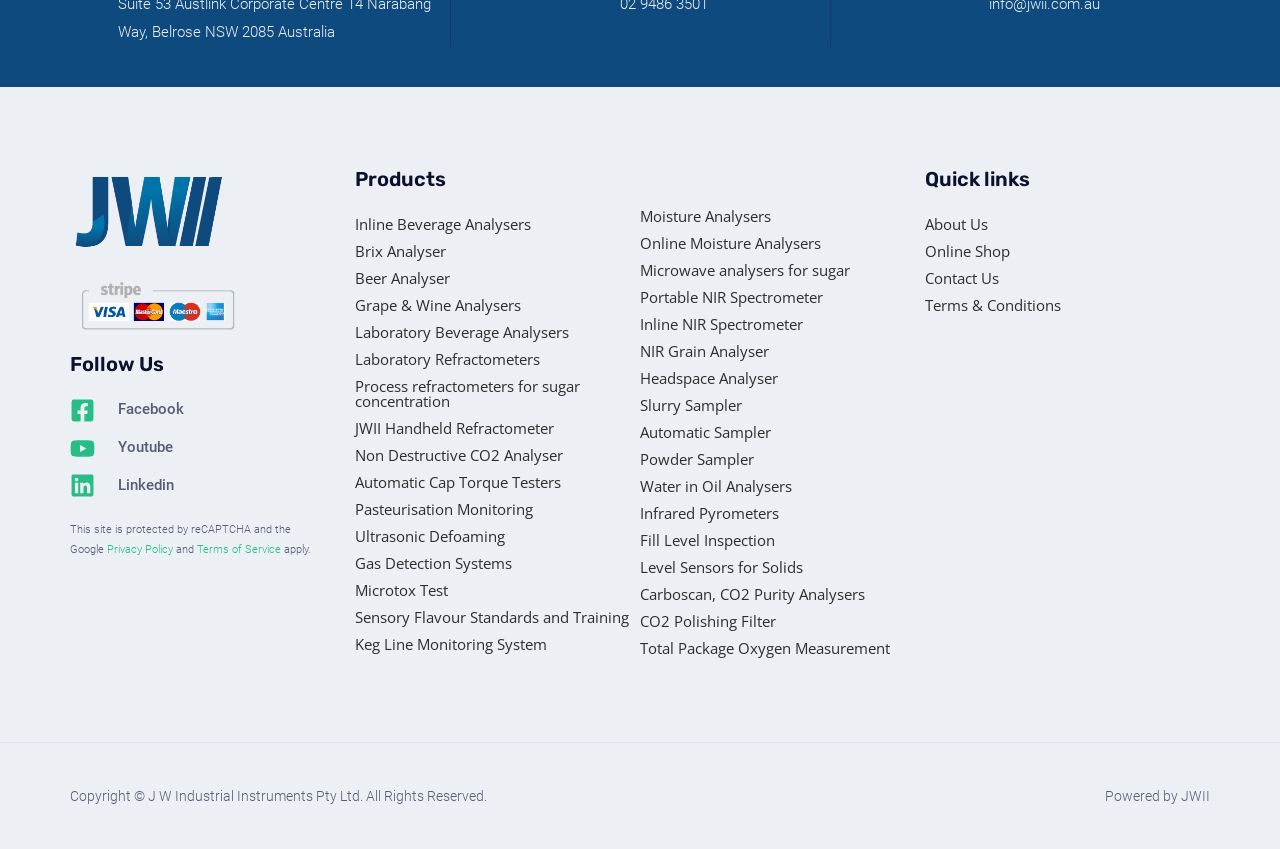Please determine the bounding box coordinates for the UI element described here. Use the format (top-left x, top-left y, bottom-right x, bottom-right y) with values bounded between 0 and 1: Process refractometers for sugar concentration

[0.277, 0.439, 0.5, 0.489]